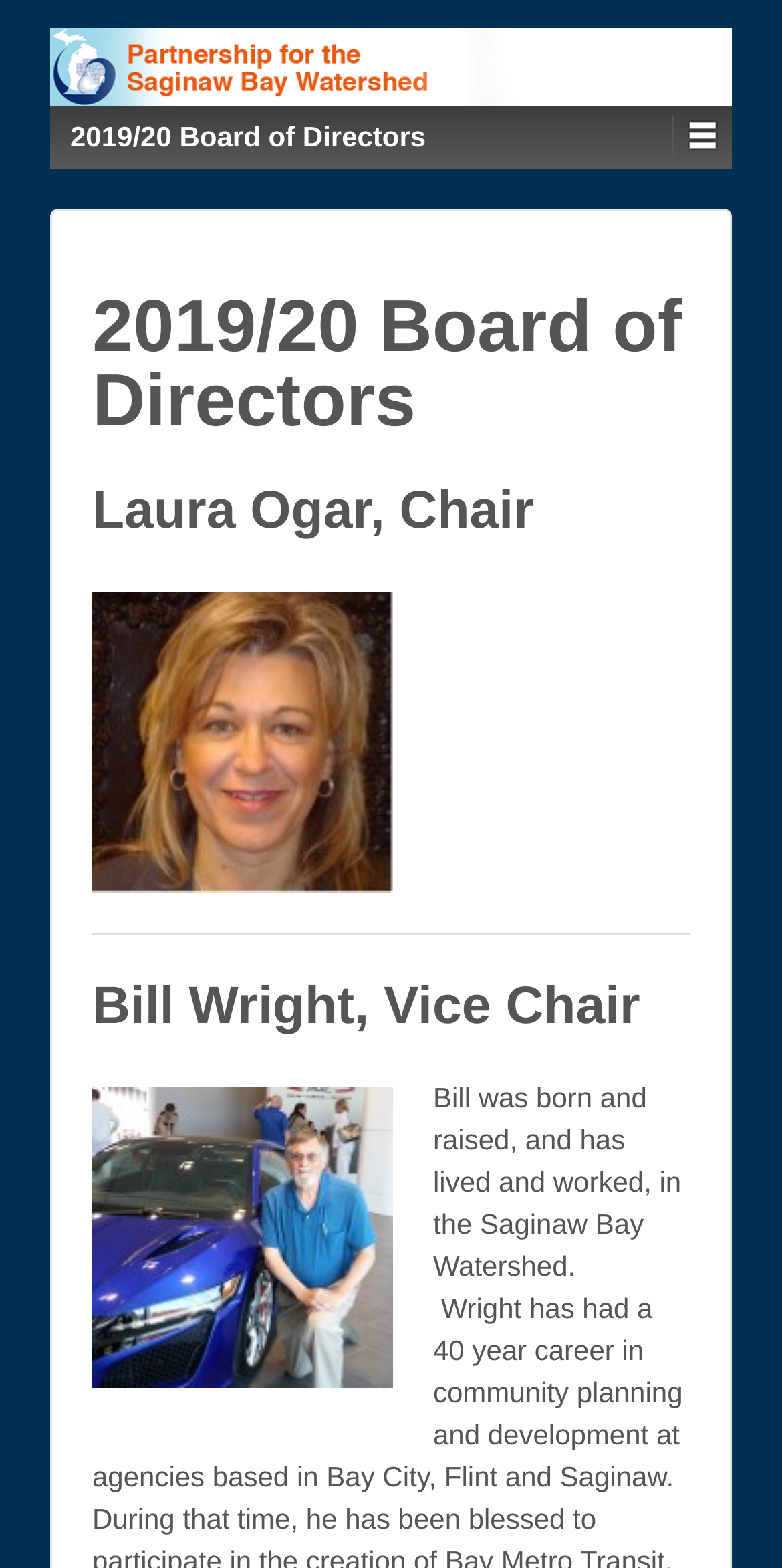Please answer the following question using a single word or phrase: 
What is the name of the chair of the 2019/20 Board of Directors?

Laura Ogar